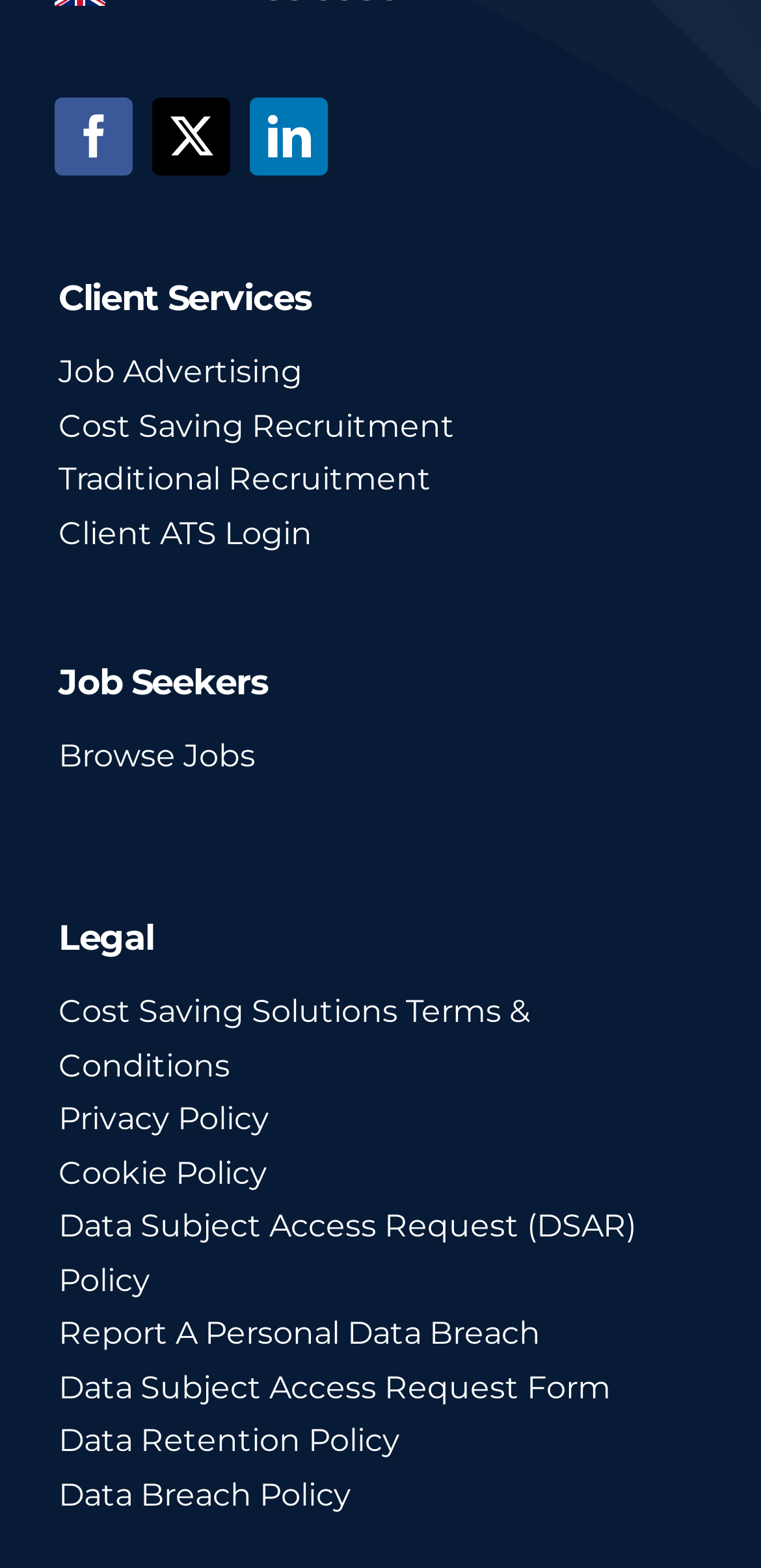From the details in the image, provide a thorough response to the question: What is the last link in the 'Legal' section?

The last link in the 'Legal' section is 'Data Retention Policy', which is the 9th link in the section.